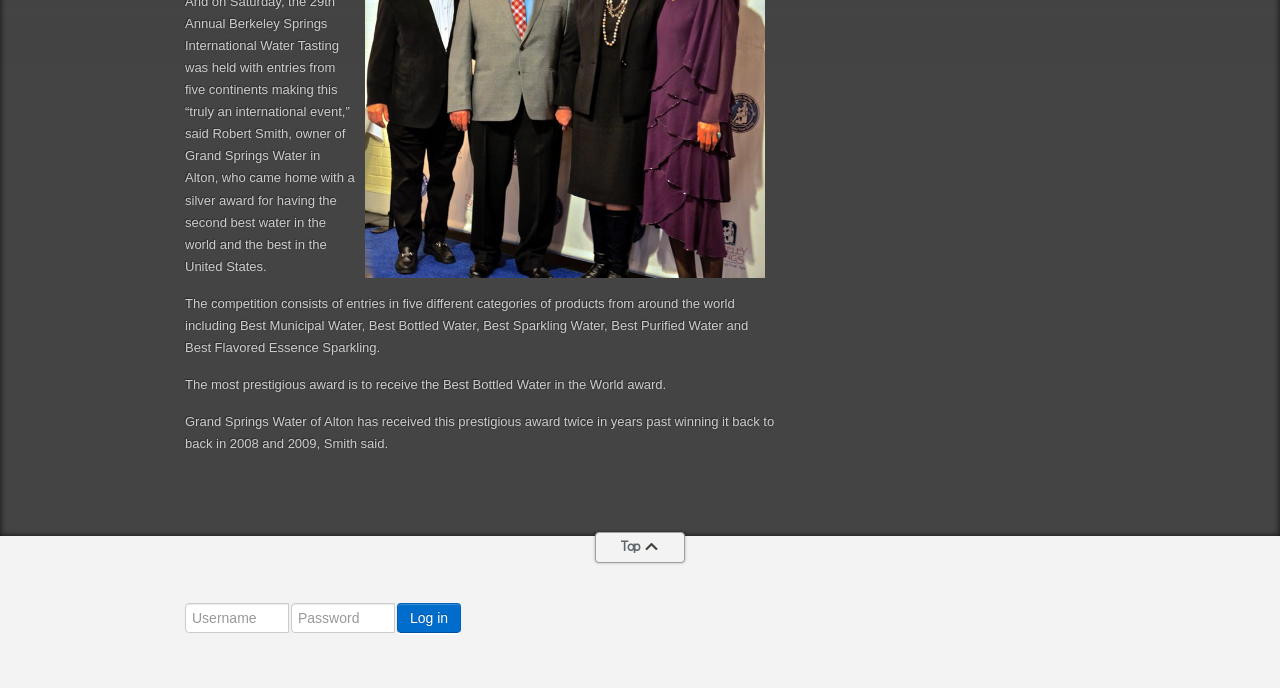Give the bounding box coordinates for this UI element: "Log in". The coordinates should be four float numbers between 0 and 1, arranged as [left, top, right, bottom].

[0.31, 0.876, 0.36, 0.919]